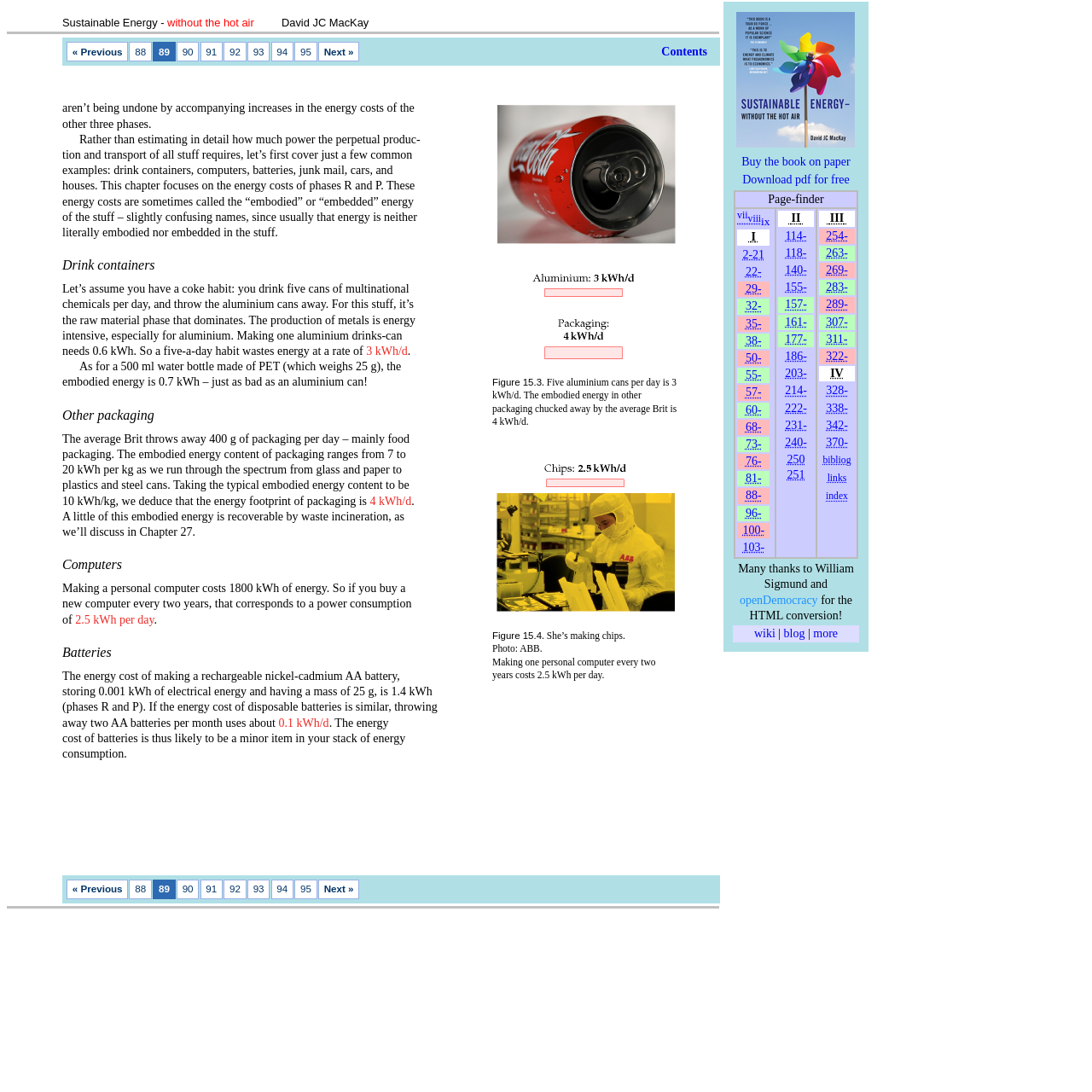Find the bounding box coordinates for the area you need to click to carry out the instruction: "download pdf for free". The coordinates should be four float numbers between 0 and 1, indicated as [left, top, right, bottom].

[0.68, 0.159, 0.778, 0.17]